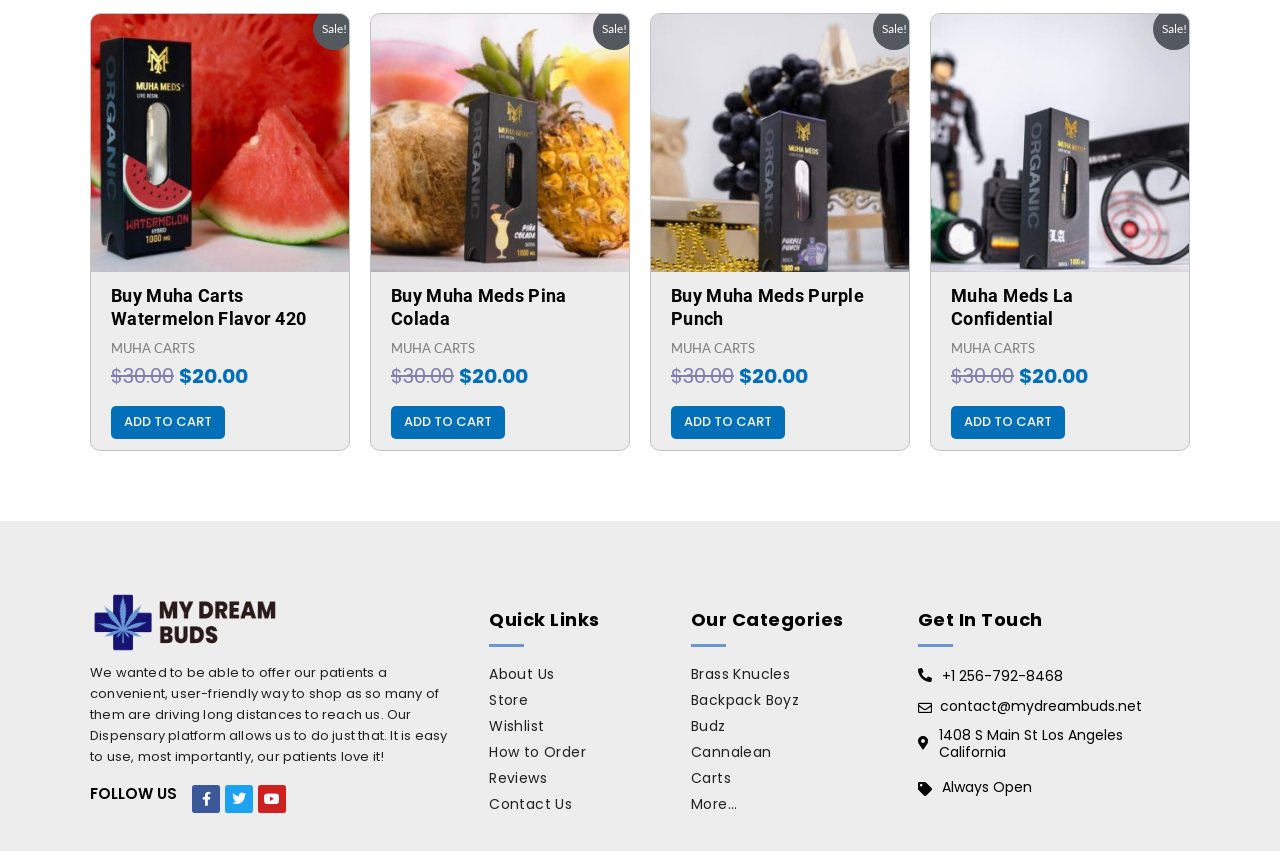Could you provide the bounding box coordinates for the portion of the screen to click to complete this instruction: "Follow us on Facebook"?

[0.15, 0.922, 0.172, 0.955]